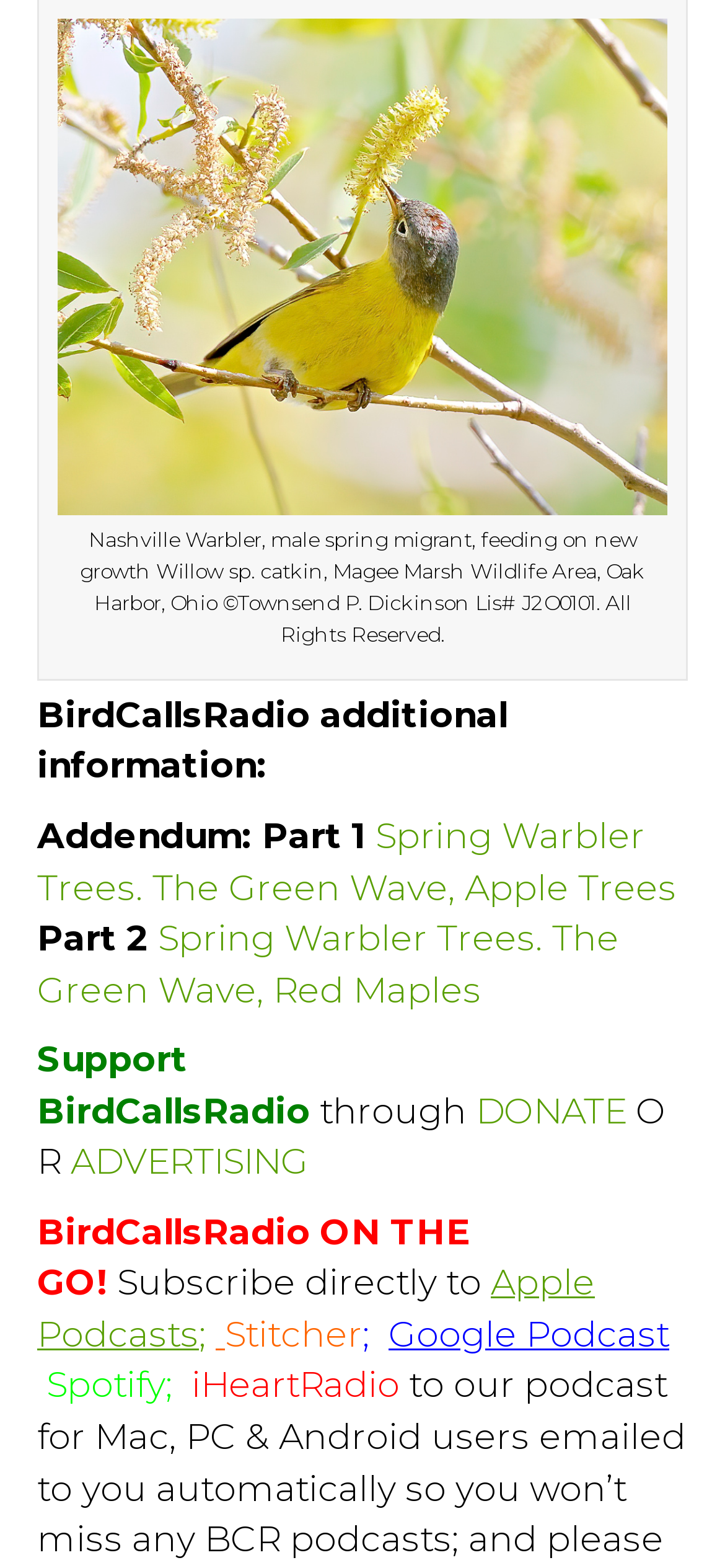Can you find the bounding box coordinates for the element to click on to achieve the instruction: "View image of Nashville Warbler"?

[0.079, 0.012, 0.921, 0.328]